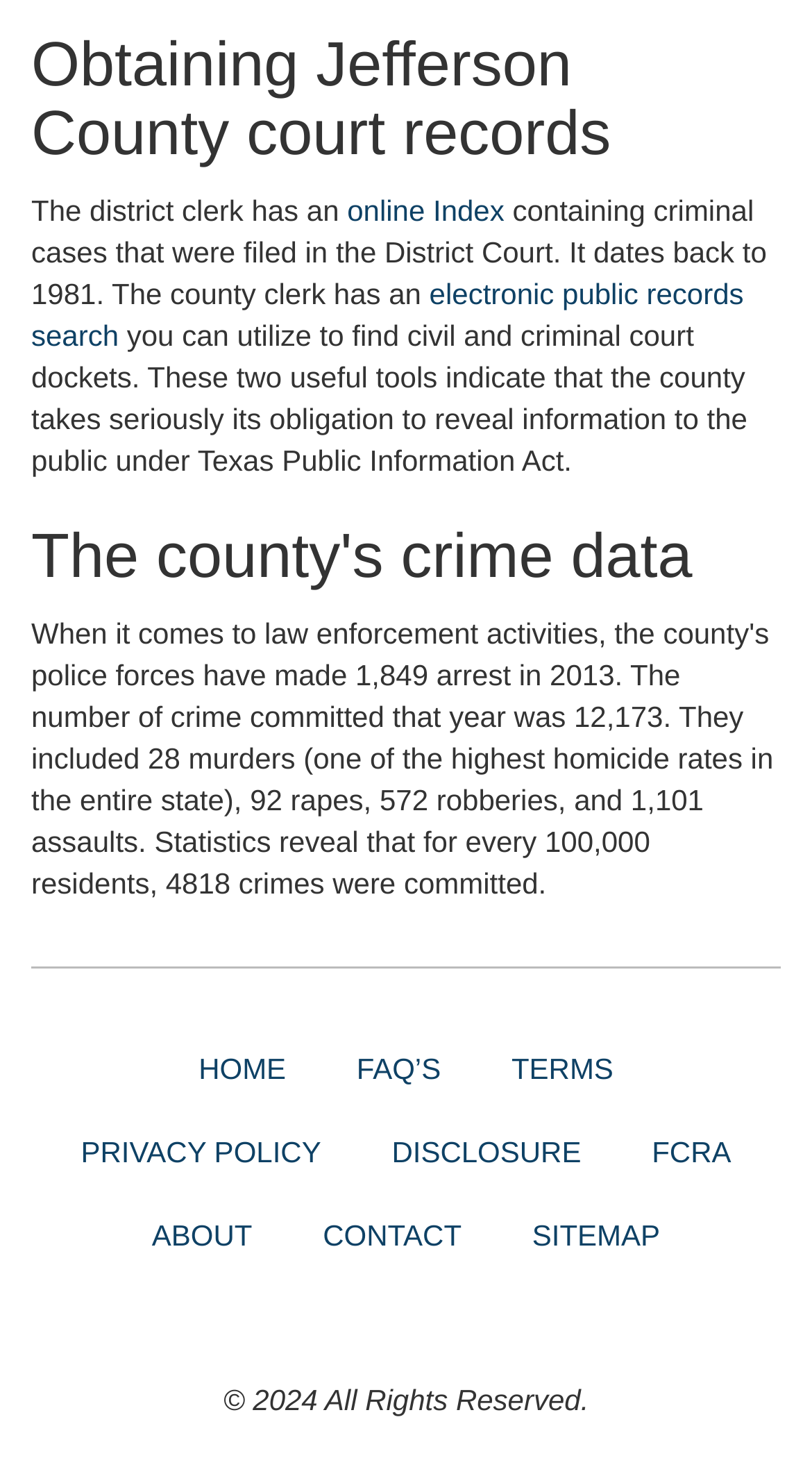Using the element description Disclosure, predict the bounding box coordinates for the UI element. Provide the coordinates in (top-left x, top-left y, bottom-right x, bottom-right y) format with values ranging from 0 to 1.

[0.444, 0.749, 0.754, 0.805]